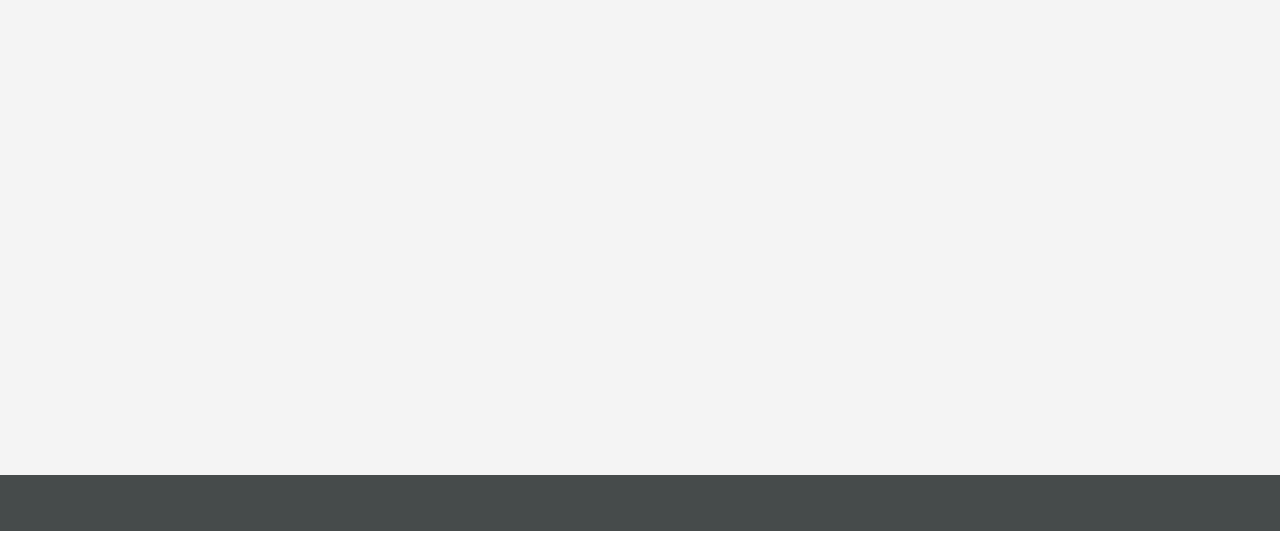Please provide the bounding box coordinates in the format (top-left x, top-left y, bottom-right x, bottom-right y). Remember, all values are floating point numbers between 0 and 1. What is the bounding box coordinate of the region described as: Insights

[0.421, 0.221, 0.488, 0.284]